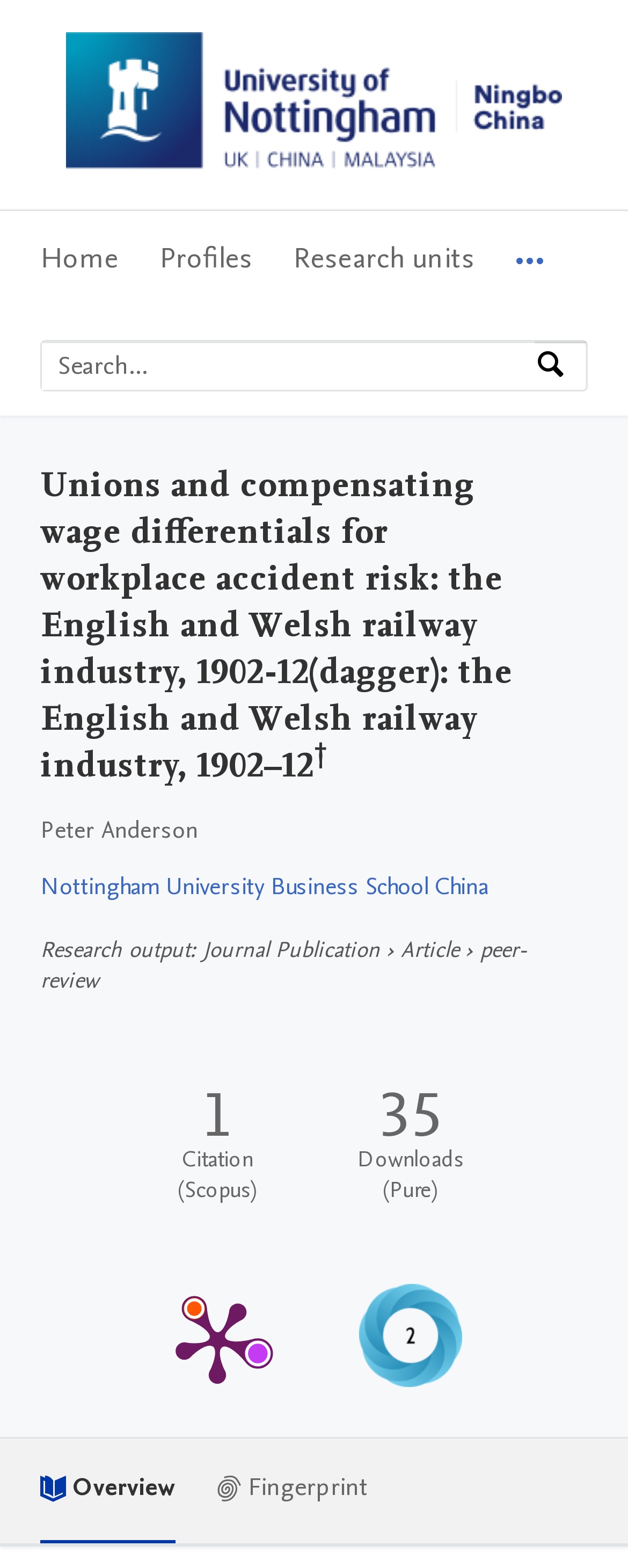Respond with a single word or phrase:
What is the author of the research output?

Peter Anderson